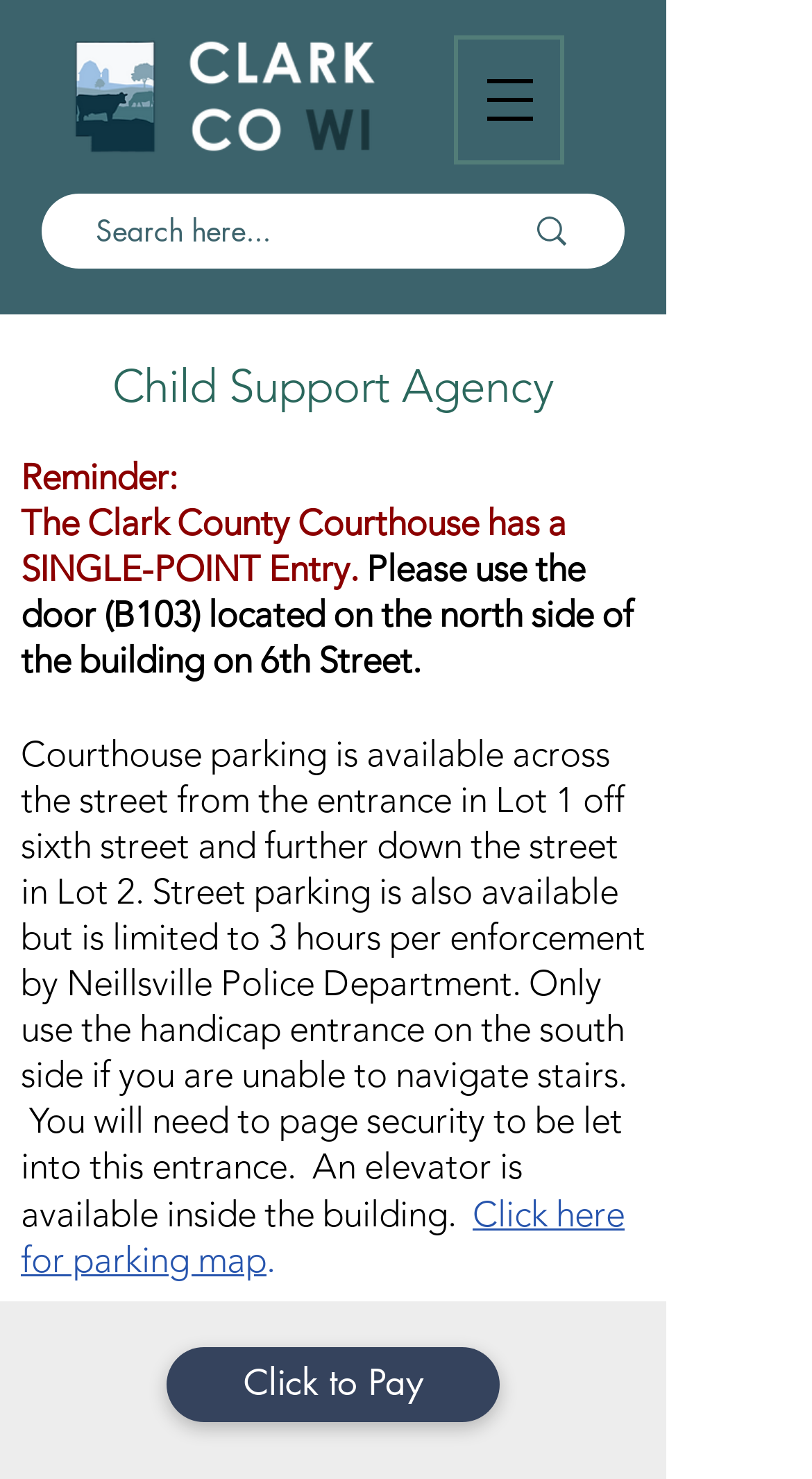Pinpoint the bounding box coordinates of the area that must be clicked to complete this instruction: "Click to Pay".

[0.205, 0.91, 0.615, 0.961]